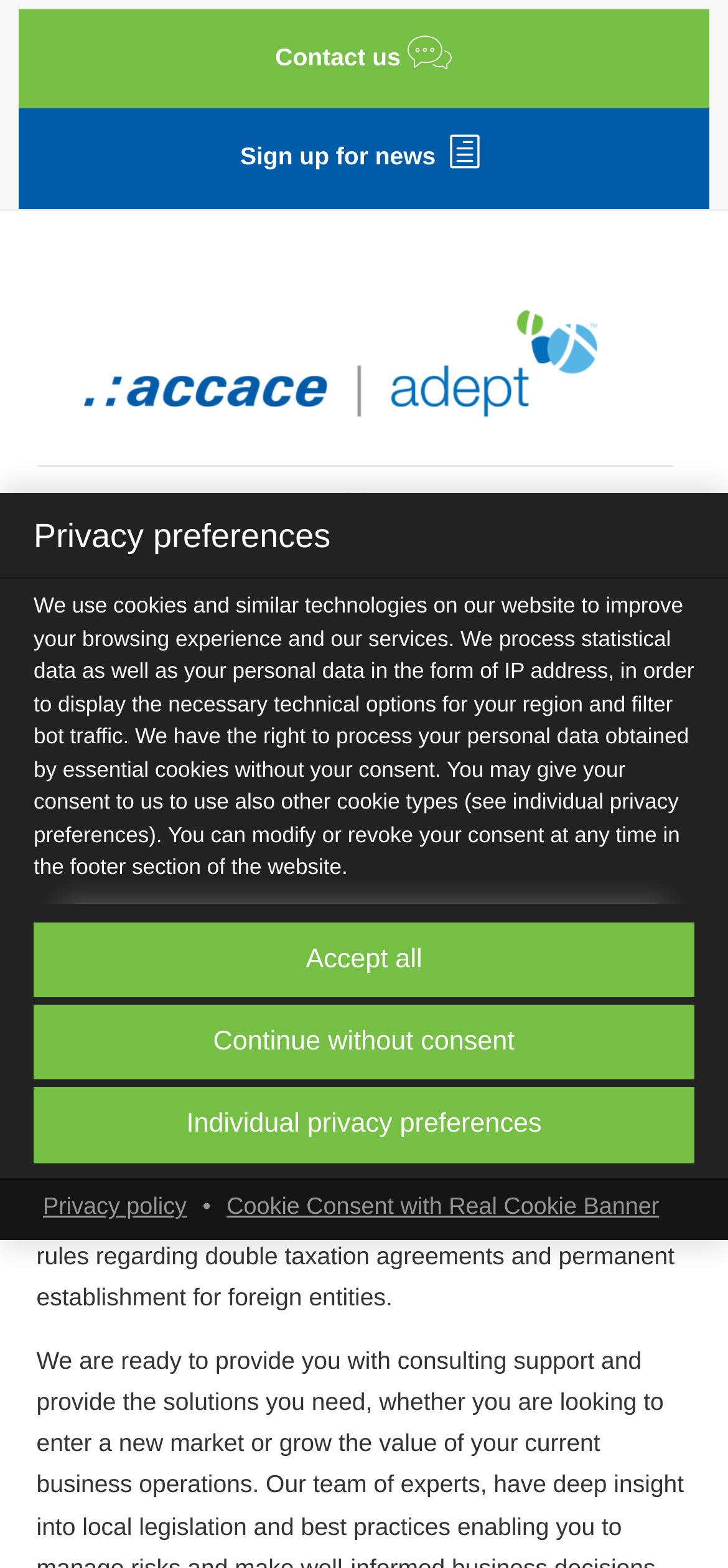Please mark the bounding box coordinates of the area that should be clicked to carry out the instruction: "Click the 'Home' link".

[0.05, 0.579, 0.132, 0.595]